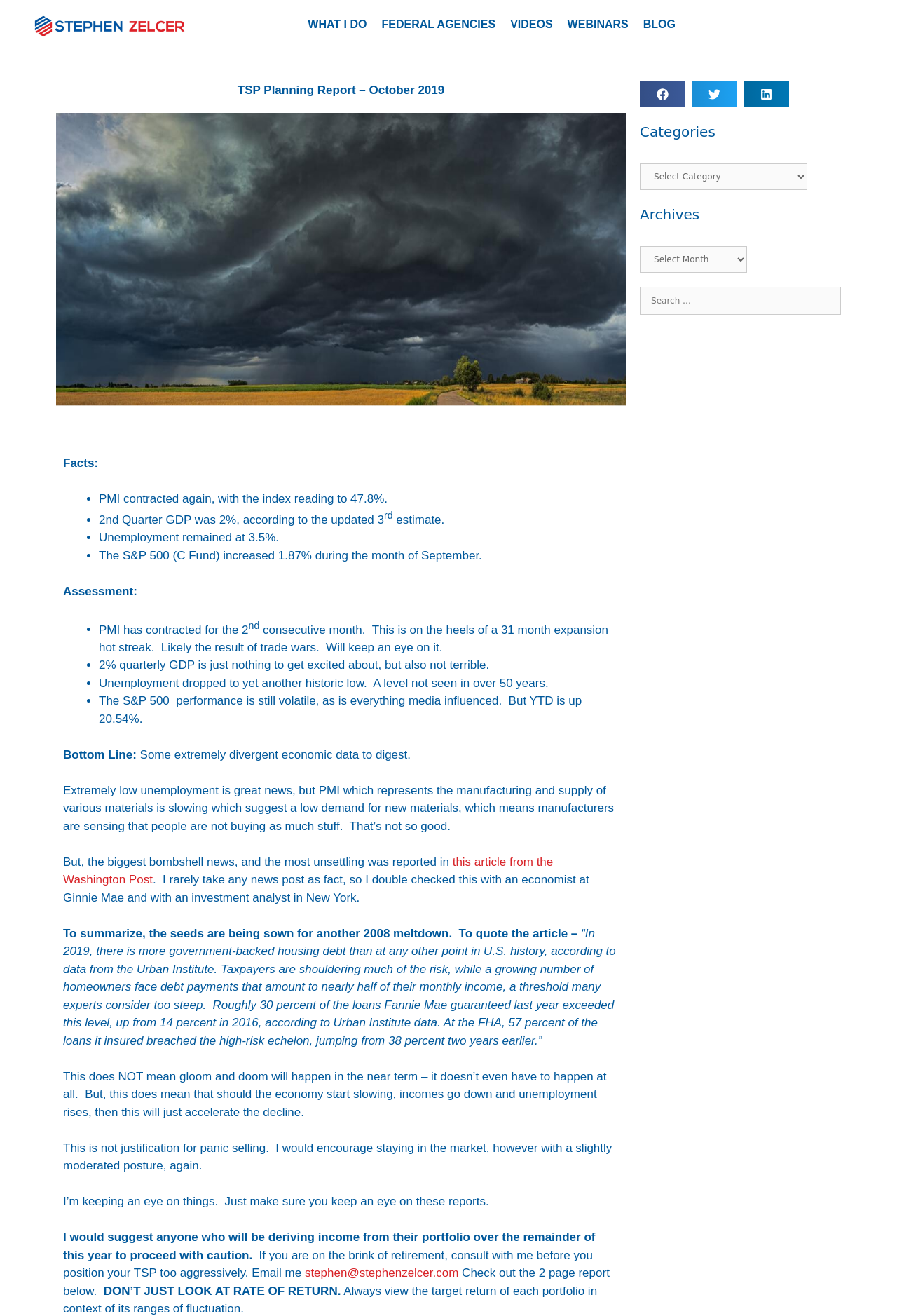What is the unemployment rate mentioned in the report?
Please utilize the information in the image to give a detailed response to the question.

The unemployment rate is mentioned in the report as 3.5%, which is stated in the sentence 'Unemployment remained at 3.5%.'